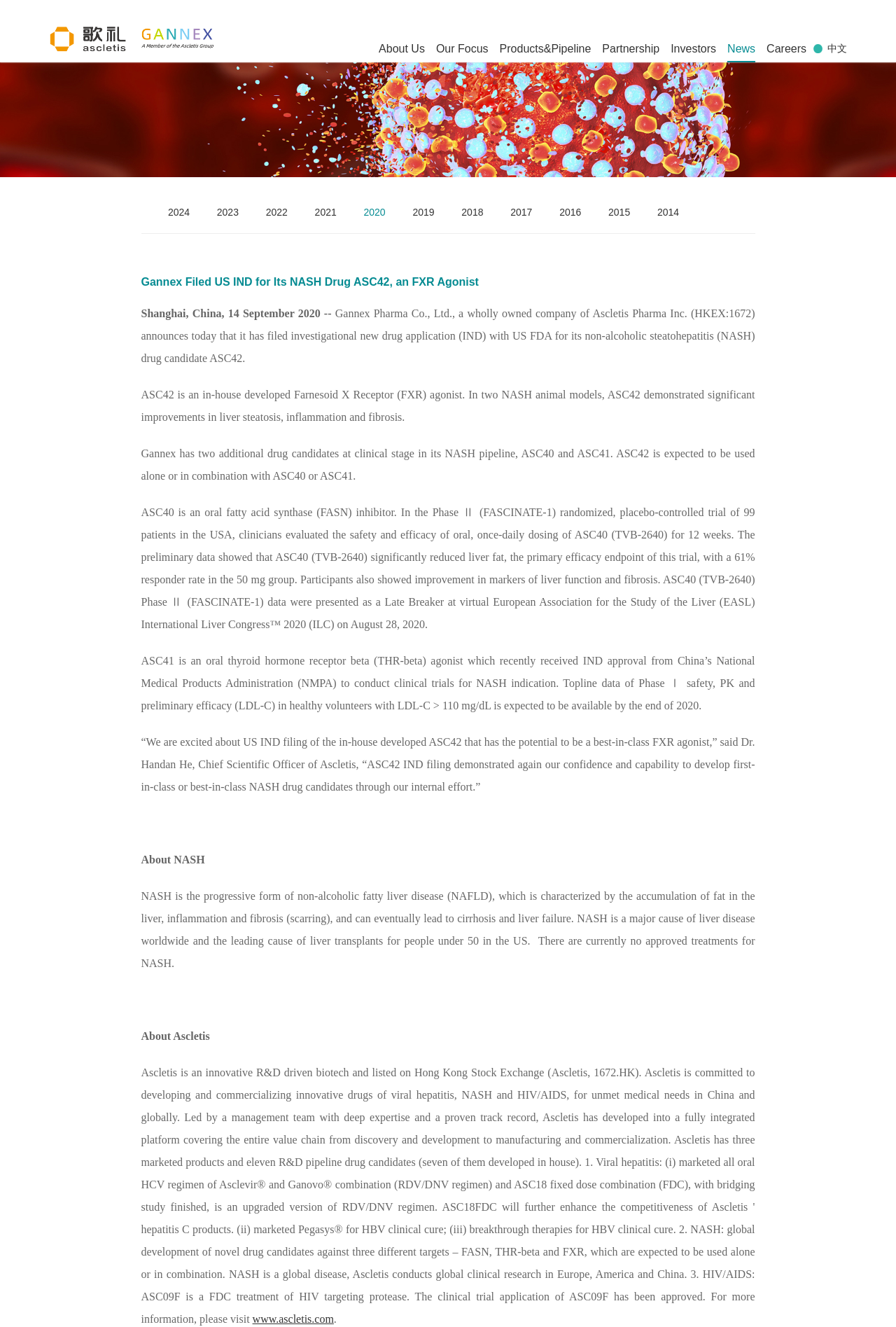Could you locate the bounding box coordinates for the section that should be clicked to accomplish this task: "Click the 'www.ascletis.com' link".

[0.282, 0.989, 0.373, 0.998]